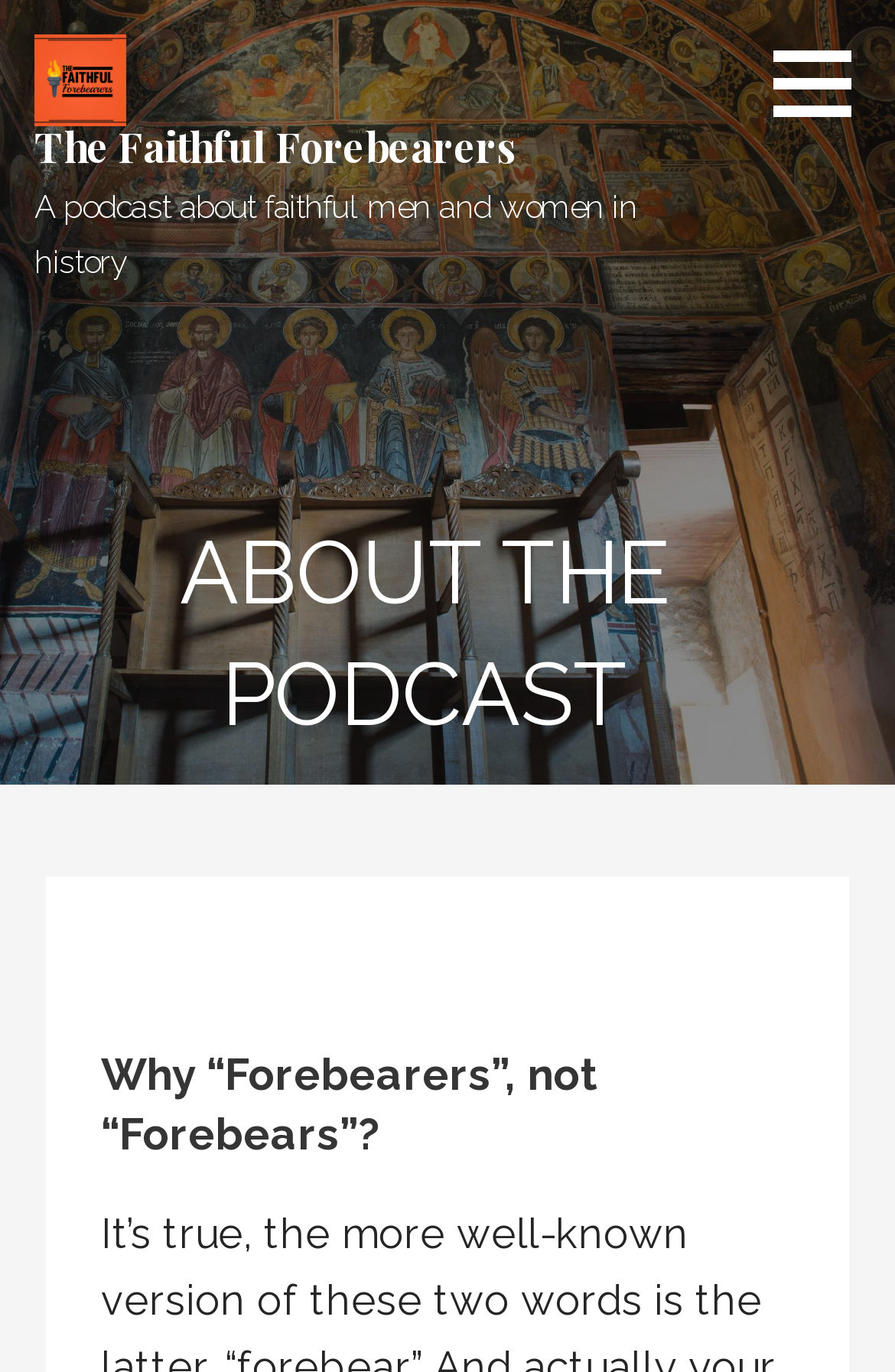What is the name of the podcast?
Please look at the screenshot and answer using one word or phrase.

The Faithful Forebearers